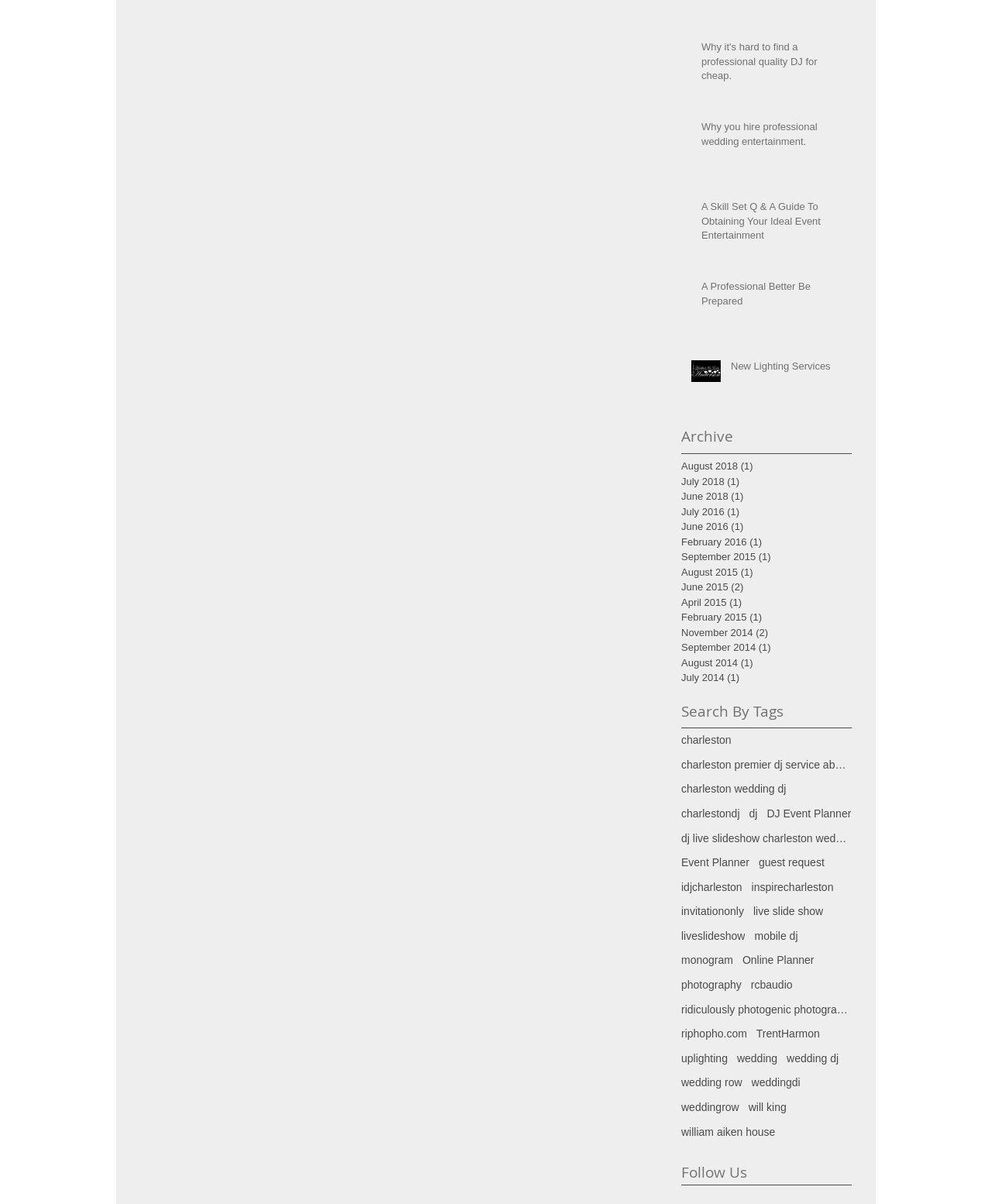Please find the bounding box coordinates of the element that must be clicked to perform the given instruction: "Read 'New Lighting Services'". The coordinates should be four float numbers from 0 to 1, i.e., [left, top, right, bottom].

[0.737, 0.299, 0.849, 0.316]